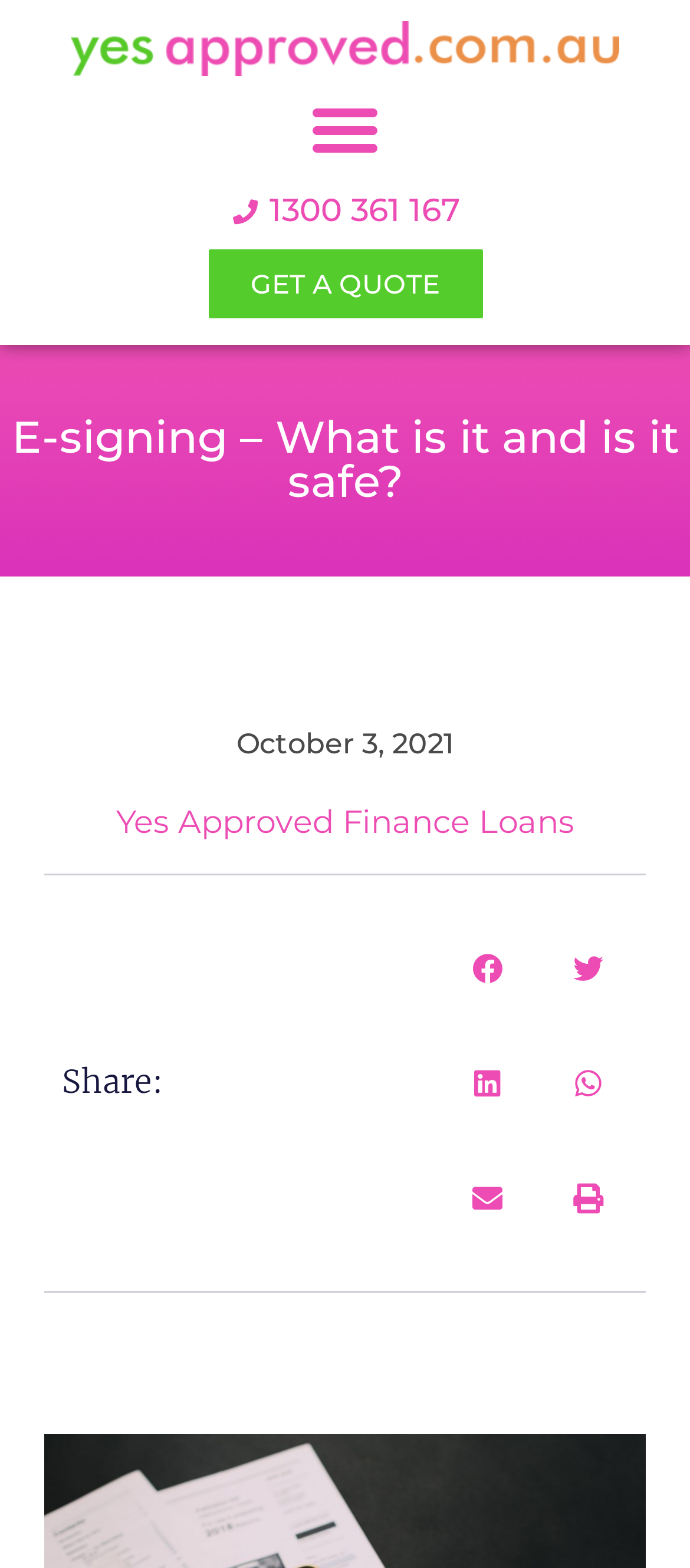Describe all the significant parts and information present on the webpage.

The webpage is about e-signing, specifically discussing what it is and whether it is safe. At the top left of the page, there is a link with no text. To the right of this link, there is a menu toggle button. Below these elements, there is a phone number link "1300 361 167" and a "GET A QUOTE" link, which are positioned side by side.

The main content of the page starts with a heading "E-signing – What is it and is it safe?" located at the top center of the page. Below this heading, there is a link with the date "October 3, 2021" and a time element. Further down, there is a link to "Yes Approved Finance Loans".

On the right side of the page, there is a section with a heading "Share:" and several social media sharing buttons, including Facebook, Twitter, LinkedIn, WhatsApp, email, and print. These buttons are arranged in two rows, with three buttons in each row.

Overall, the page has a simple layout with a focus on the main content about e-signing, accompanied by some navigation links and social media sharing options.